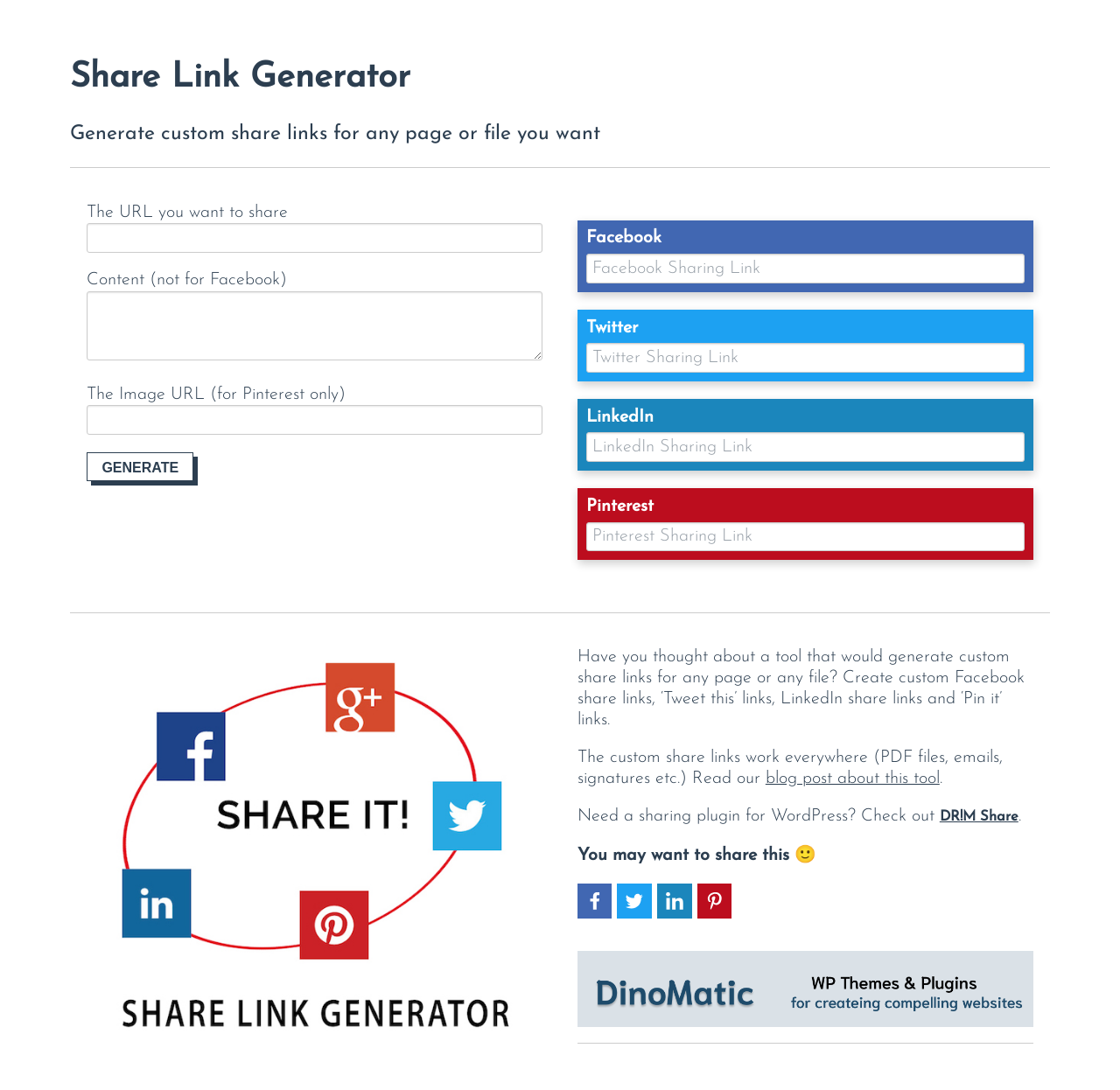Give a concise answer using one word or a phrase to the following question:
What is the purpose of this webpage?

Generate custom share links